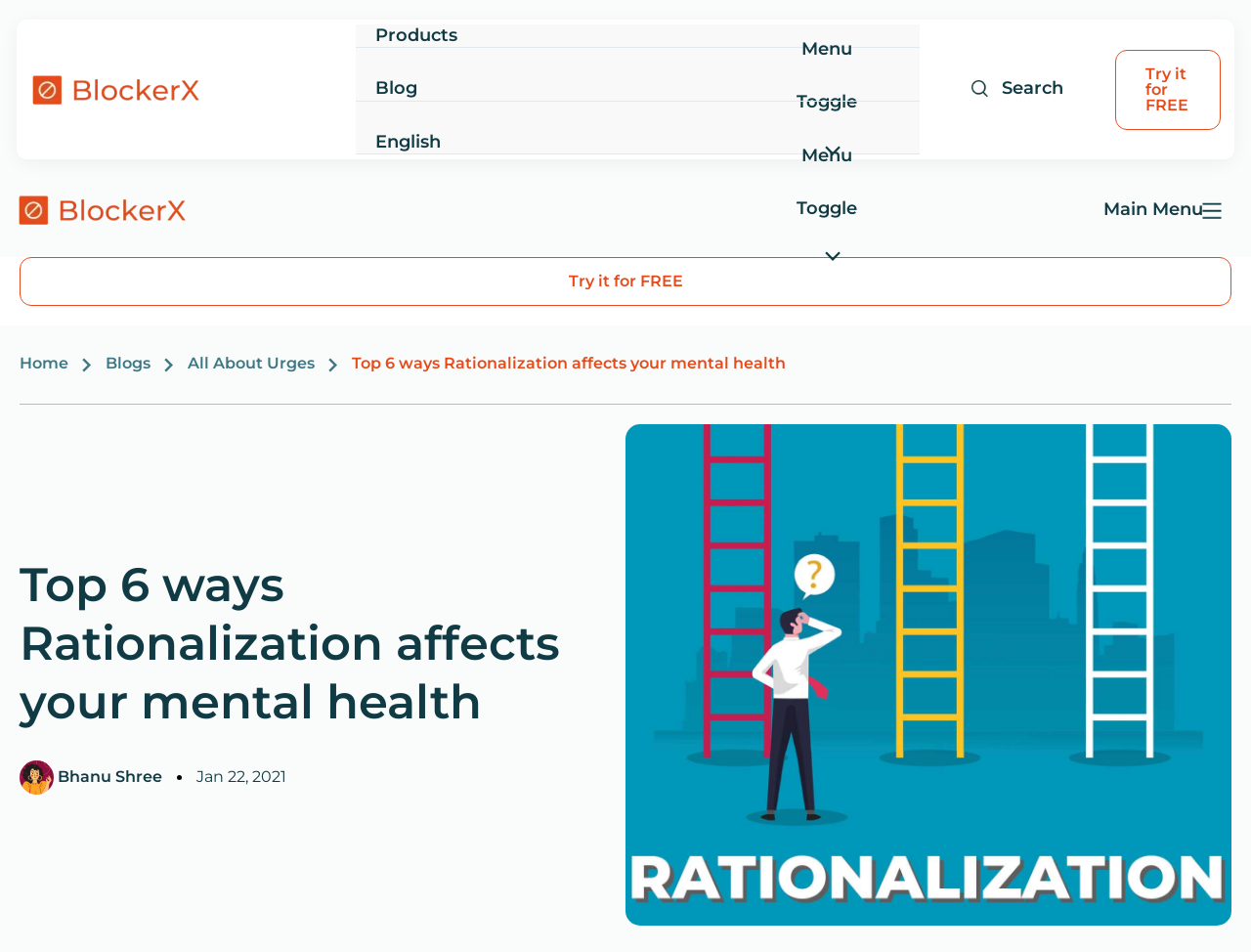Extract the bounding box coordinates for the HTML element that matches this description: "licensed Money Services Business". The coordinates should be four float numbers between 0 and 1, i.e., [left, top, right, bottom].

None